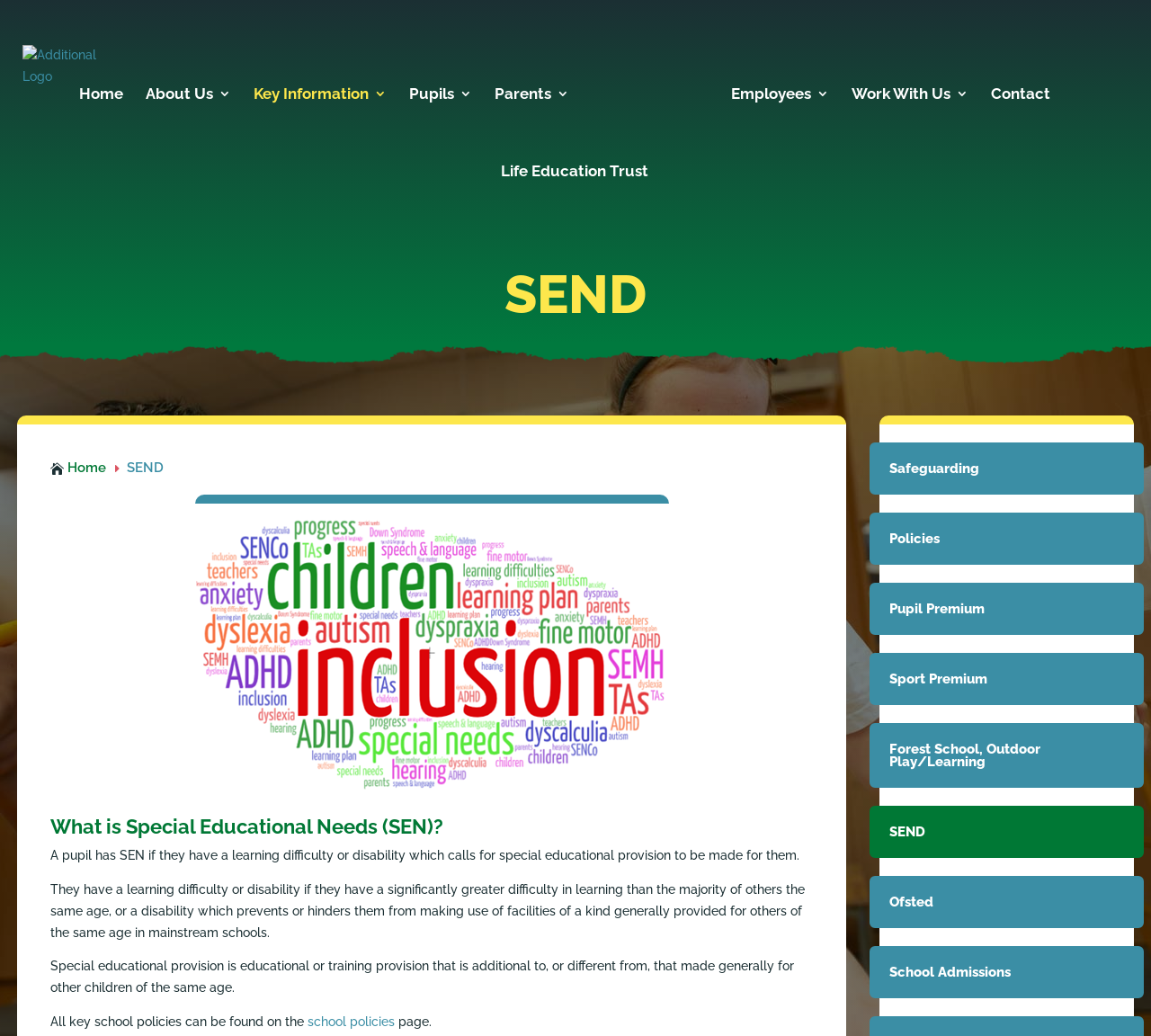What is the name of the school? Using the information from the screenshot, answer with a single word or phrase.

Benhurst Primary School